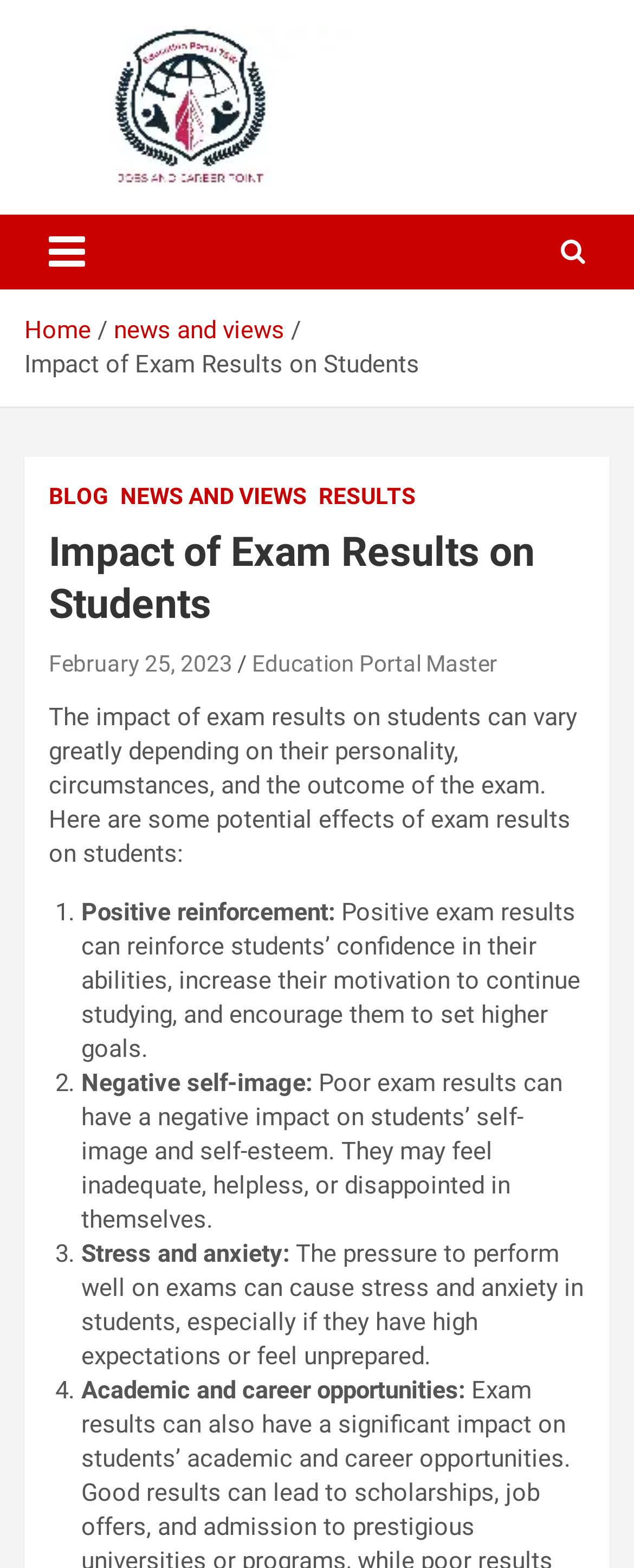Please mark the clickable region by giving the bounding box coordinates needed to complete this instruction: "Click the 'Toggle navigation' button".

[0.038, 0.137, 0.172, 0.185]